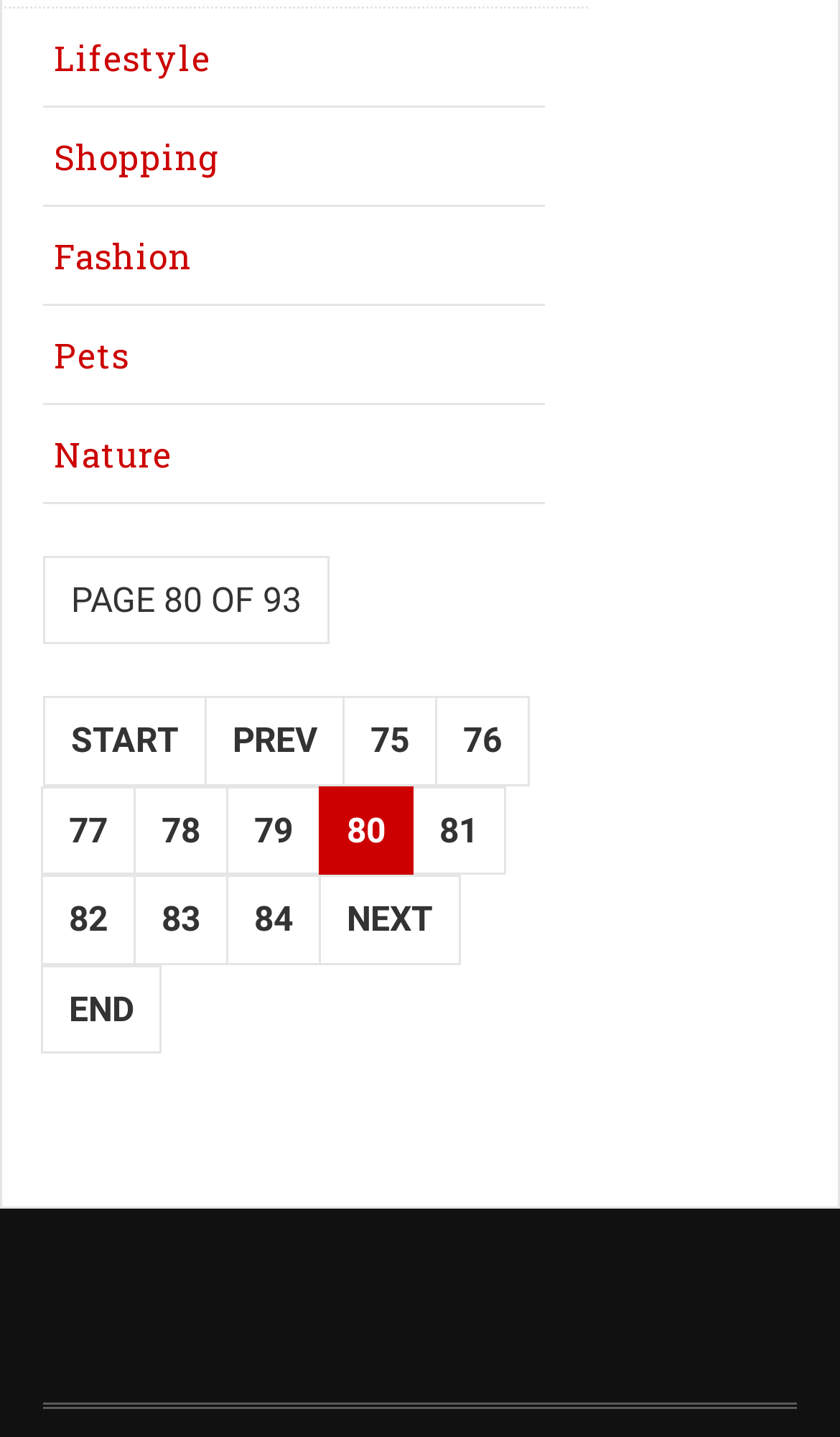How many pagination links are there?
Answer with a single word or phrase by referring to the visual content.

9